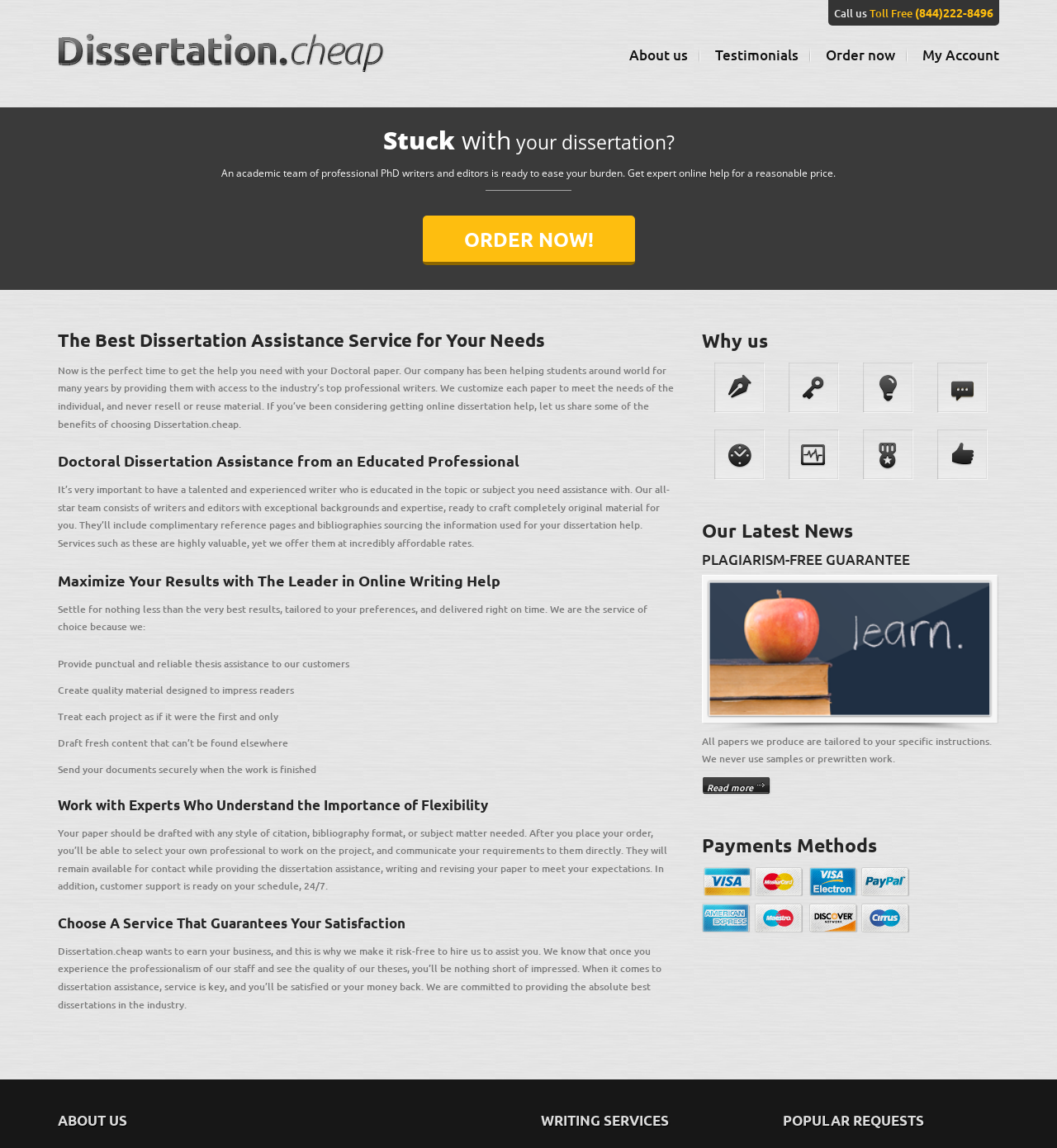Locate the bounding box coordinates of the clickable area needed to fulfill the instruction: "Learn about 'Afghanistan'".

None